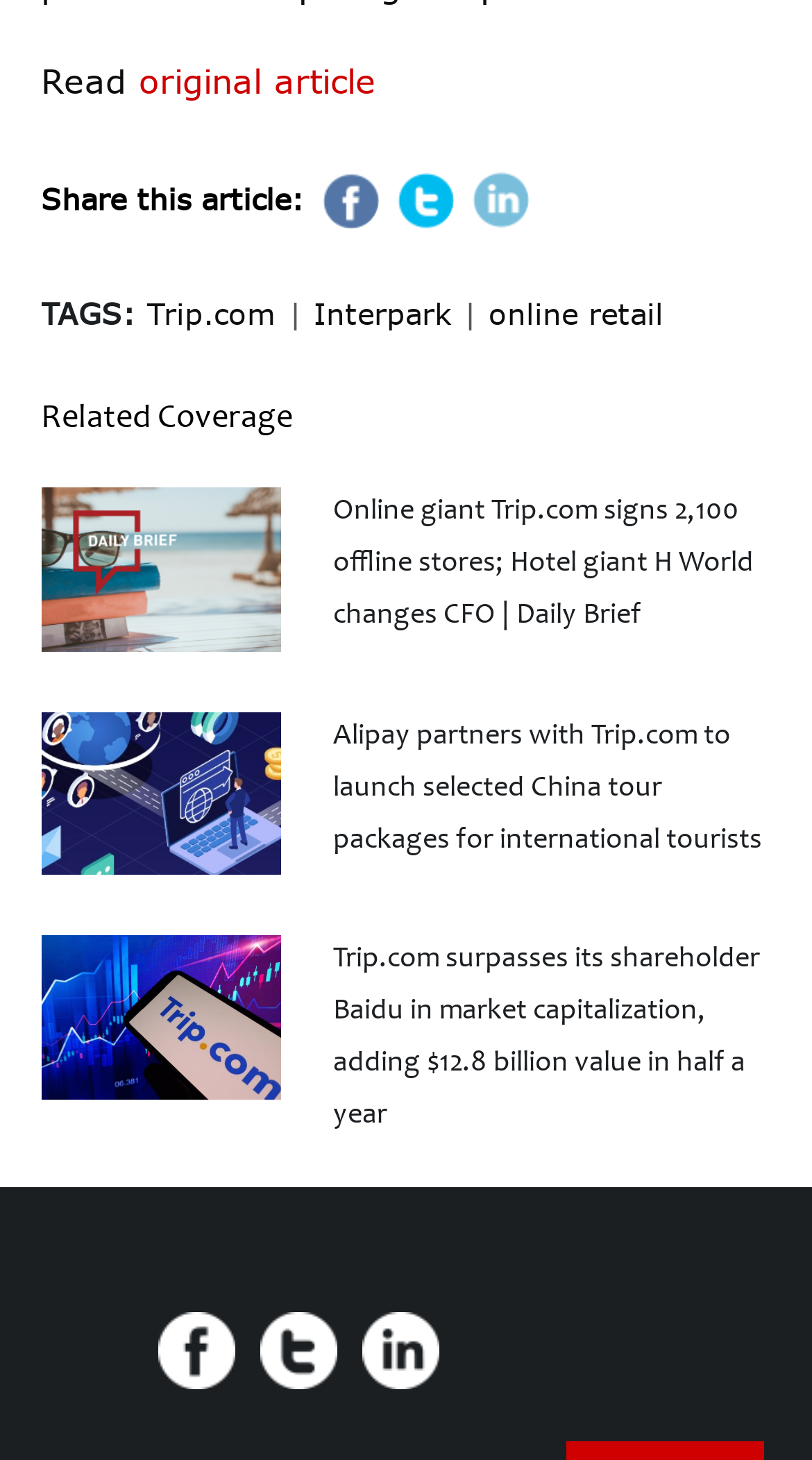How many related articles are listed?
Refer to the image and provide a one-word or short phrase answer.

3